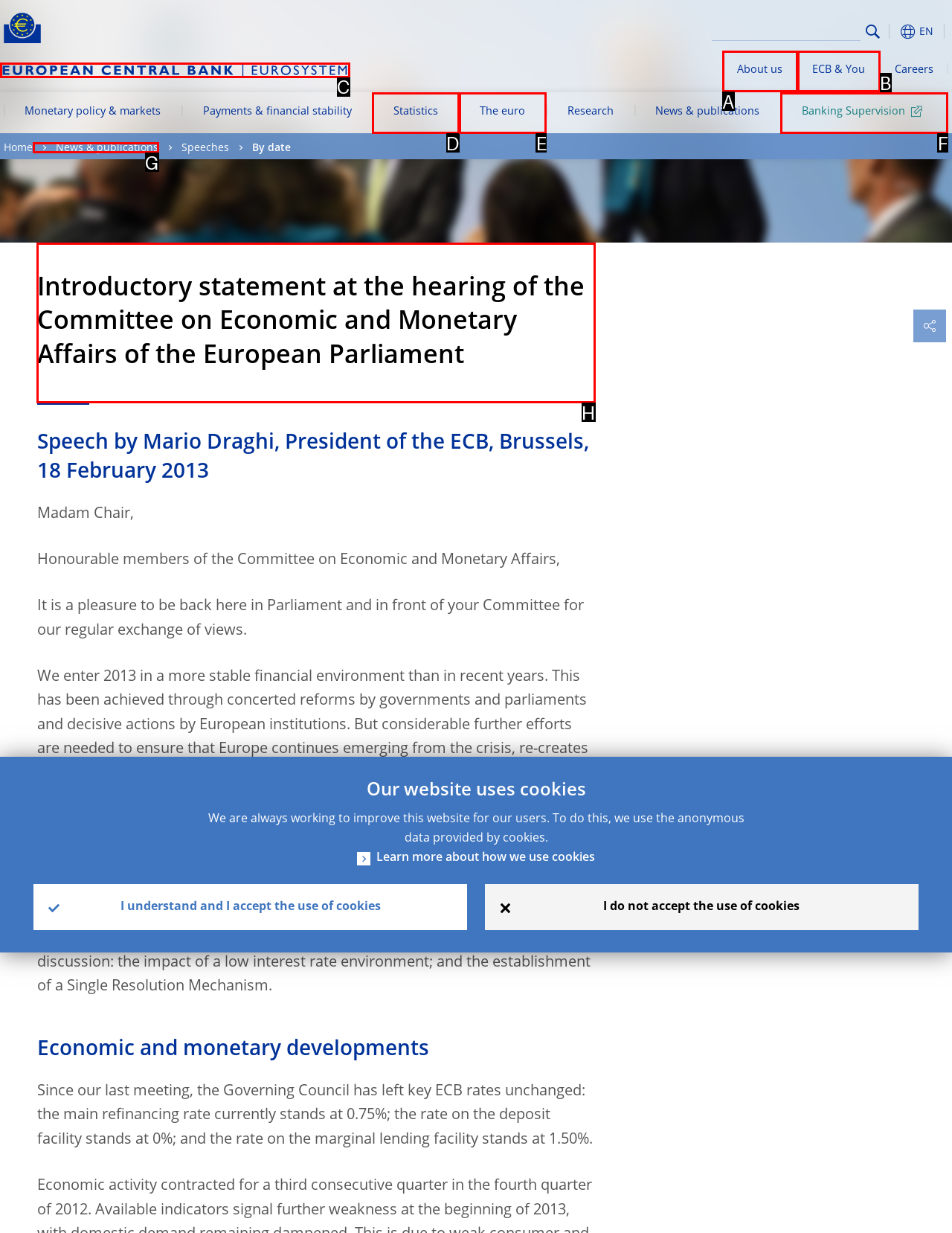Select the HTML element that needs to be clicked to carry out the task: Read the introductory statement
Provide the letter of the correct option.

H